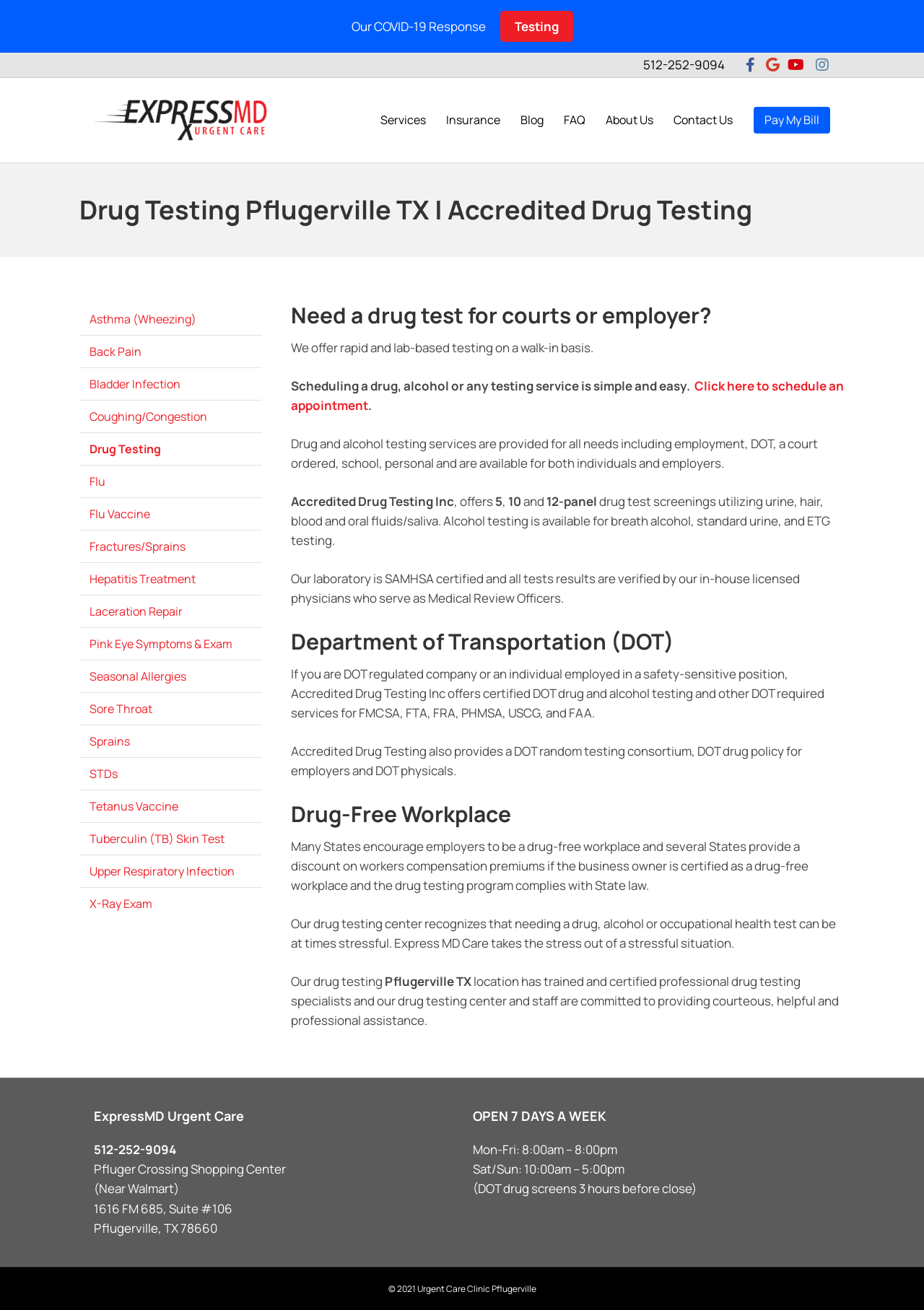Locate the coordinates of the bounding box for the clickable region that fulfills this instruction: "Learn more about drug testing services".

[0.086, 0.331, 0.284, 0.355]